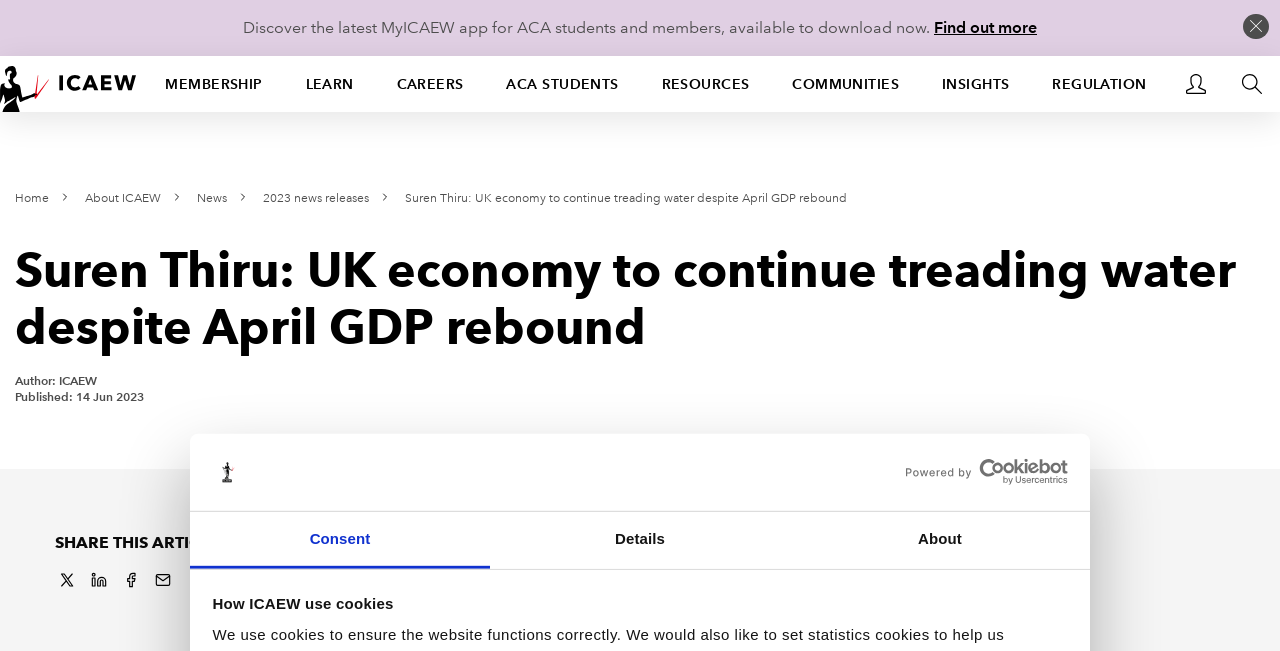Please identify the bounding box coordinates of the element that needs to be clicked to perform the following instruction: "Share this article on Twitter".

[0.043, 0.873, 0.062, 0.91]